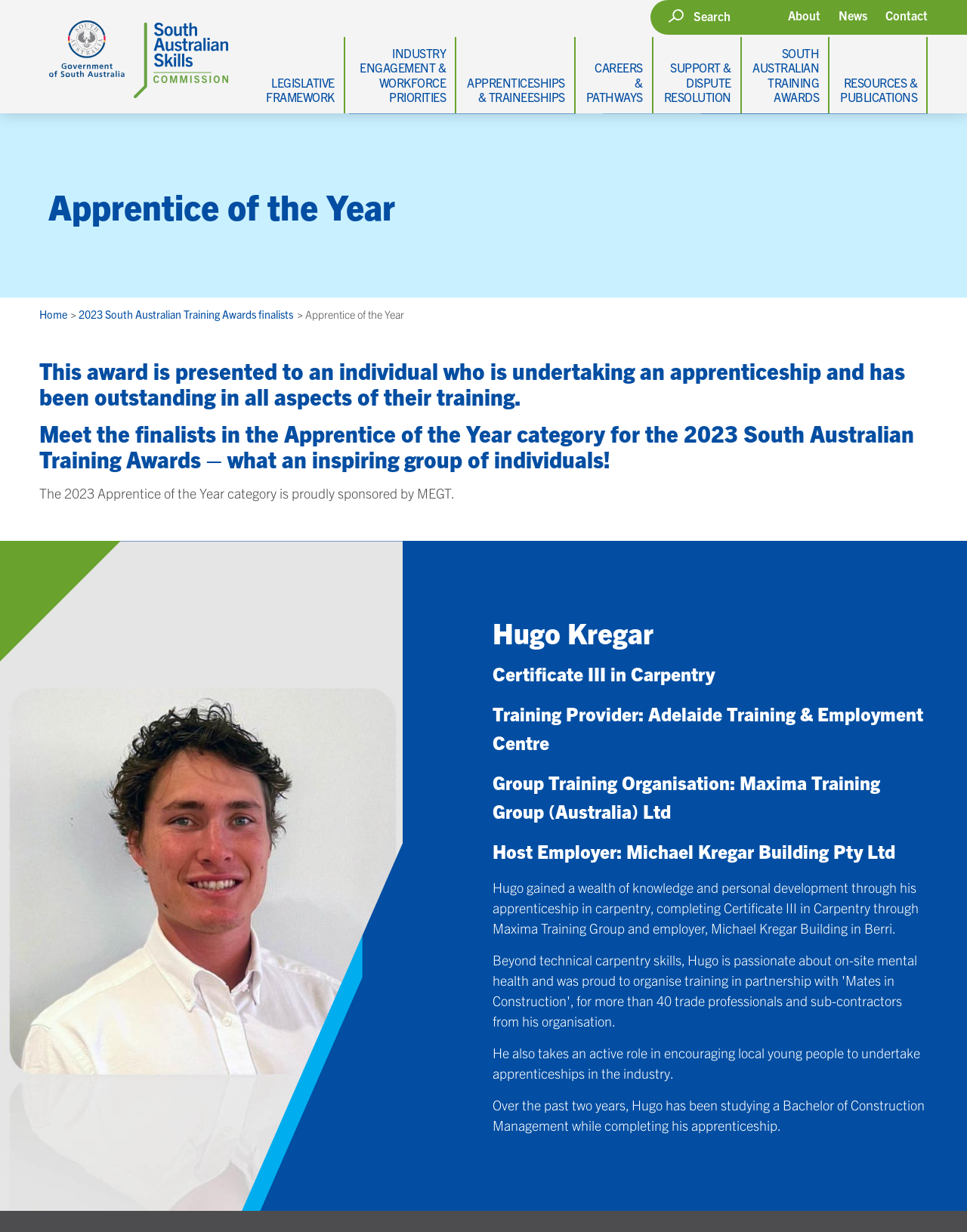Please mark the bounding box coordinates of the area that should be clicked to carry out the instruction: "Input your name".

None